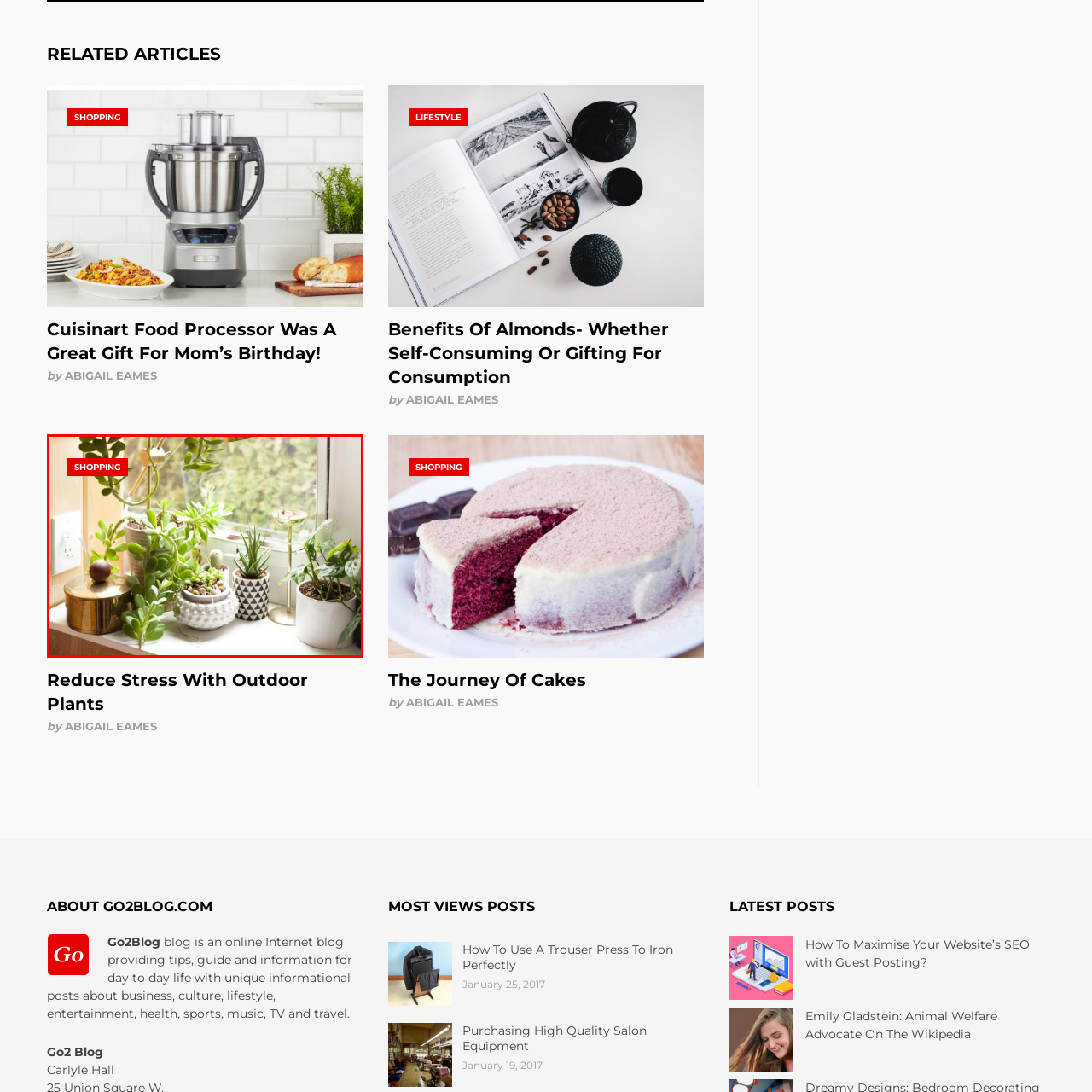What is the purpose of the red label?
Observe the image within the red bounding box and generate a detailed answer, ensuring you utilize all relevant visual cues.

The red label in the top left corner of the image reads 'SHOPPING', which suggests to the viewer that they can explore stylish plant options for their own homes, implying that the image is promoting or advertising plant shopping.